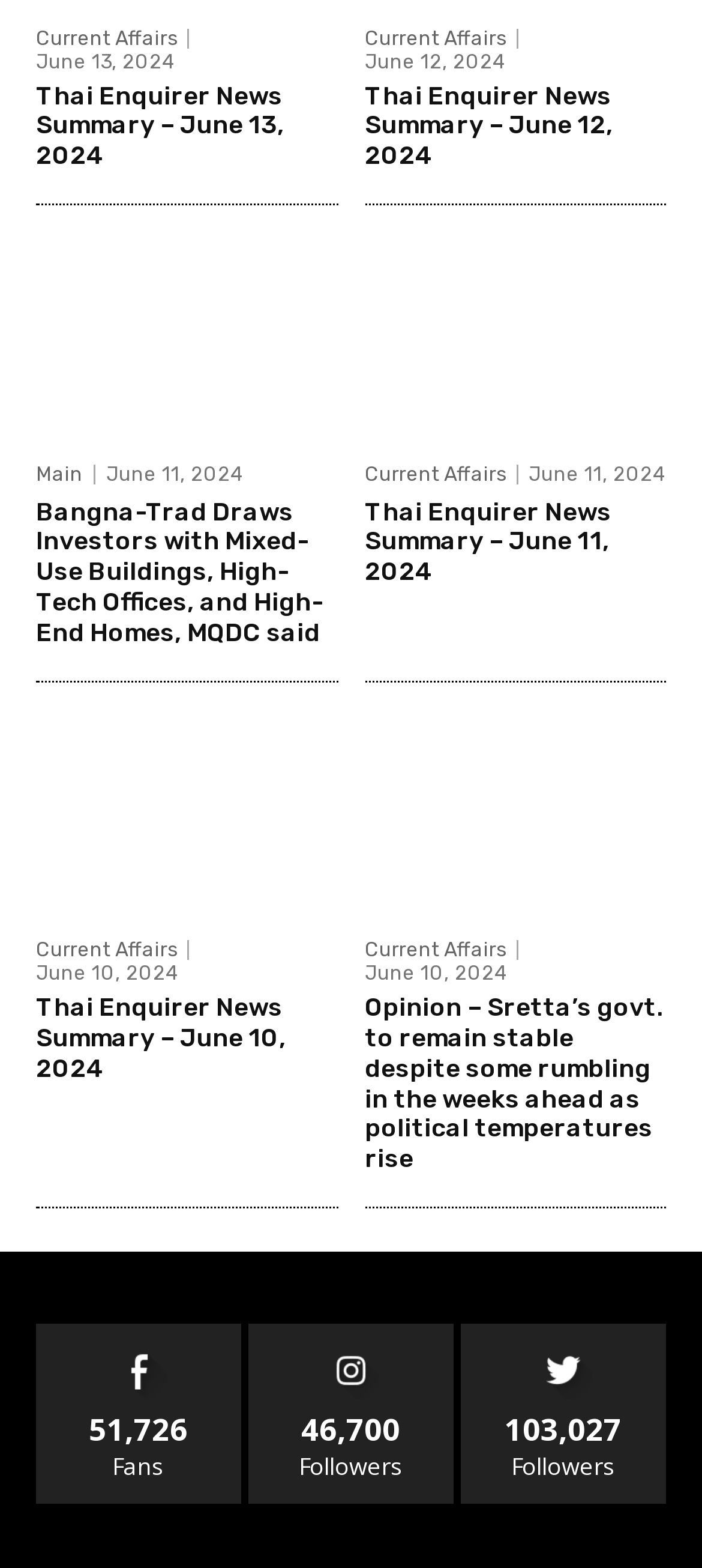Answer with a single word or phrase: 
How many followers are there?

46,700